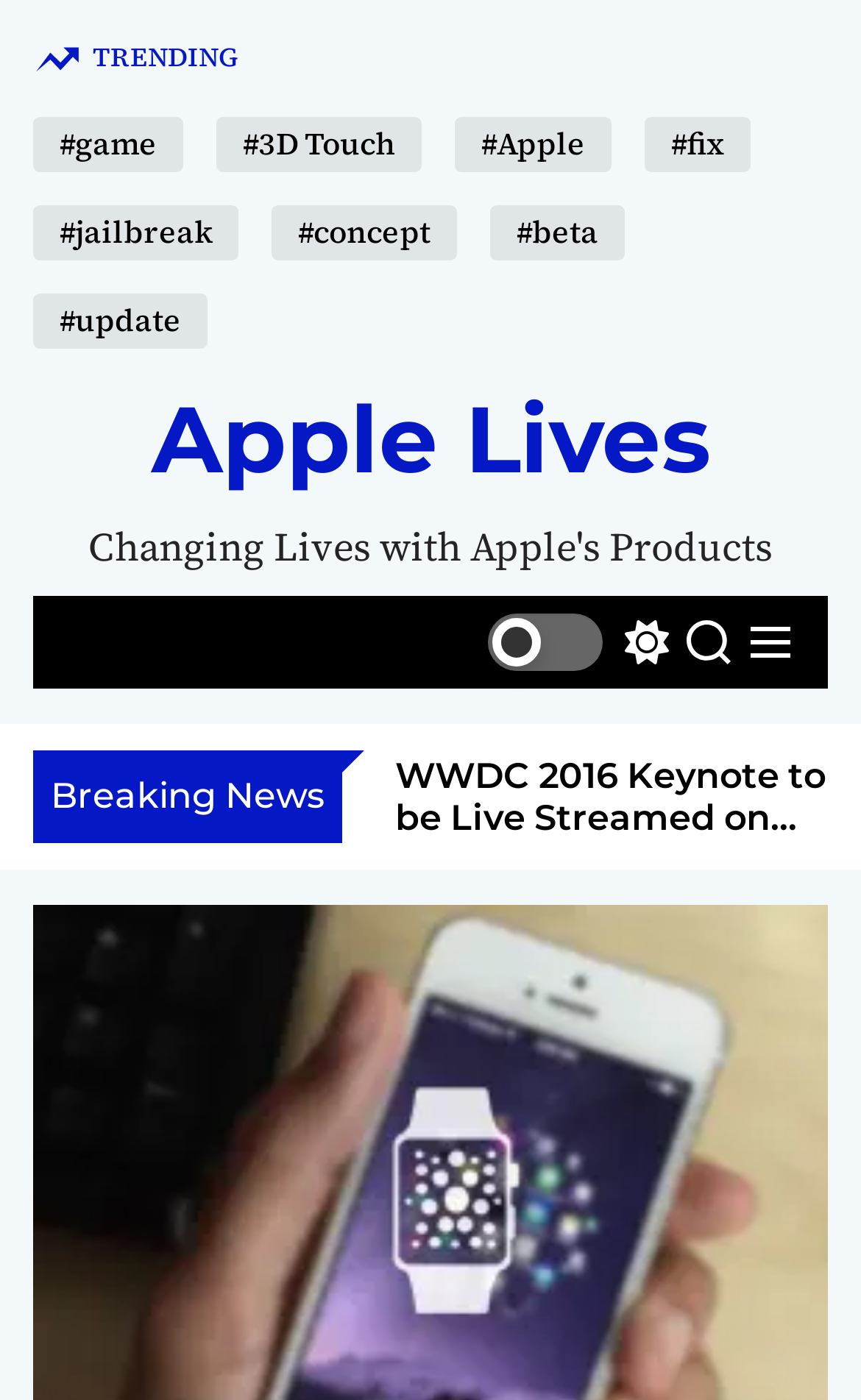Locate and generate the text content of the webpage's heading.

SphereView 1.2 Updated With Support for iOS 9